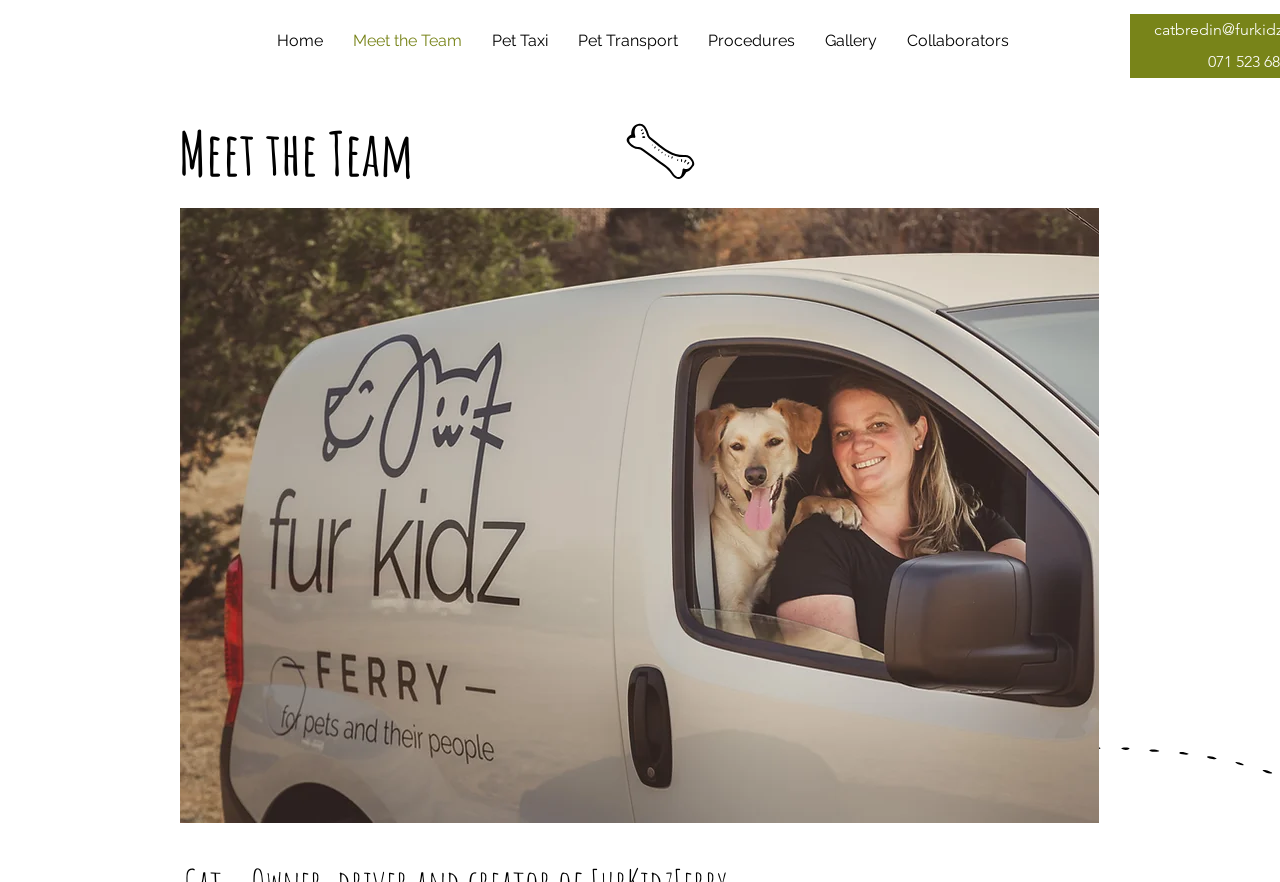Determine the bounding box for the UI element described here: "parent_node: Name name="author"".

None